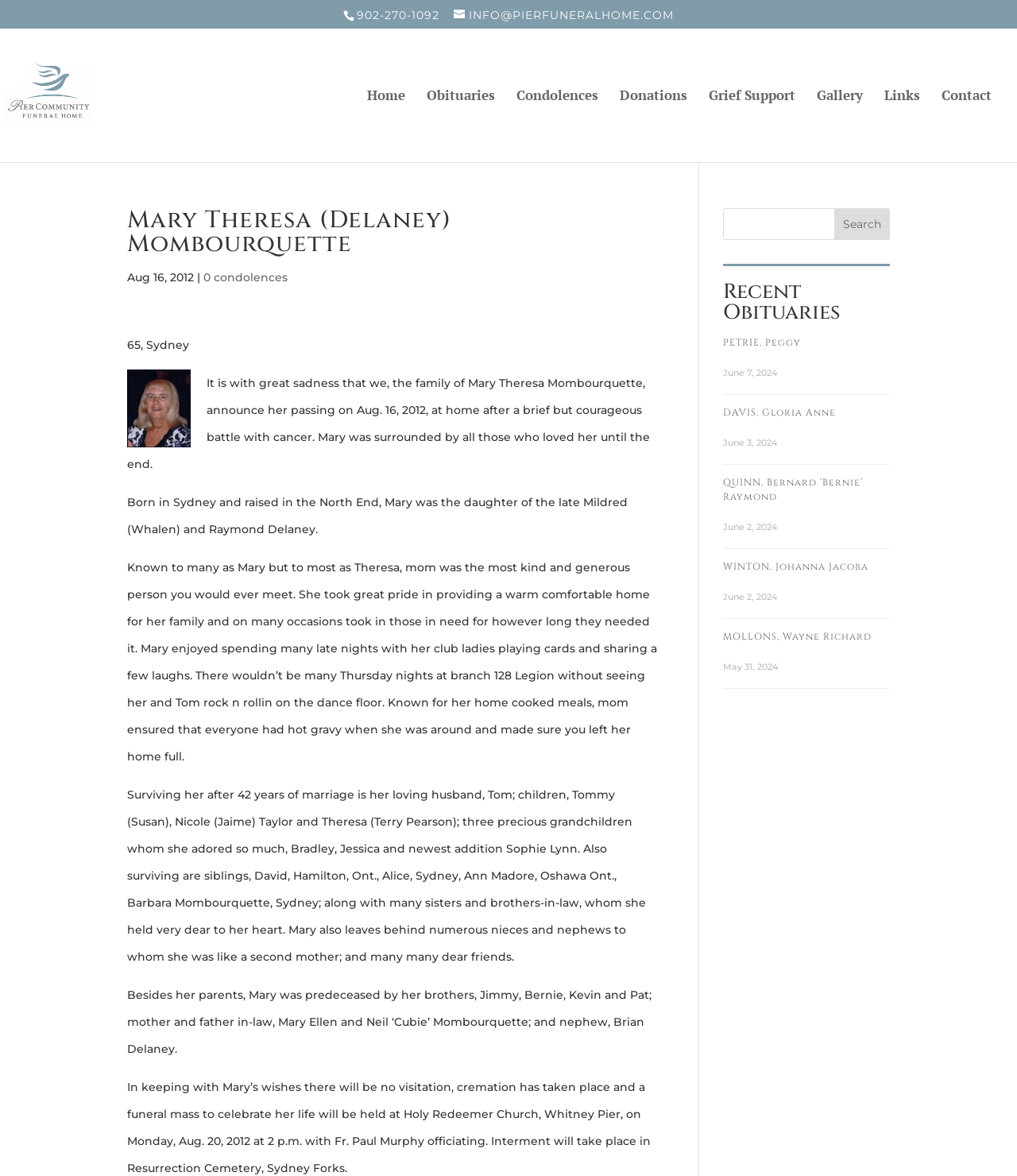Determine the coordinates of the bounding box that should be clicked to complete the instruction: "View condolences". The coordinates should be represented by four float numbers between 0 and 1: [left, top, right, bottom].

[0.508, 0.076, 0.588, 0.138]